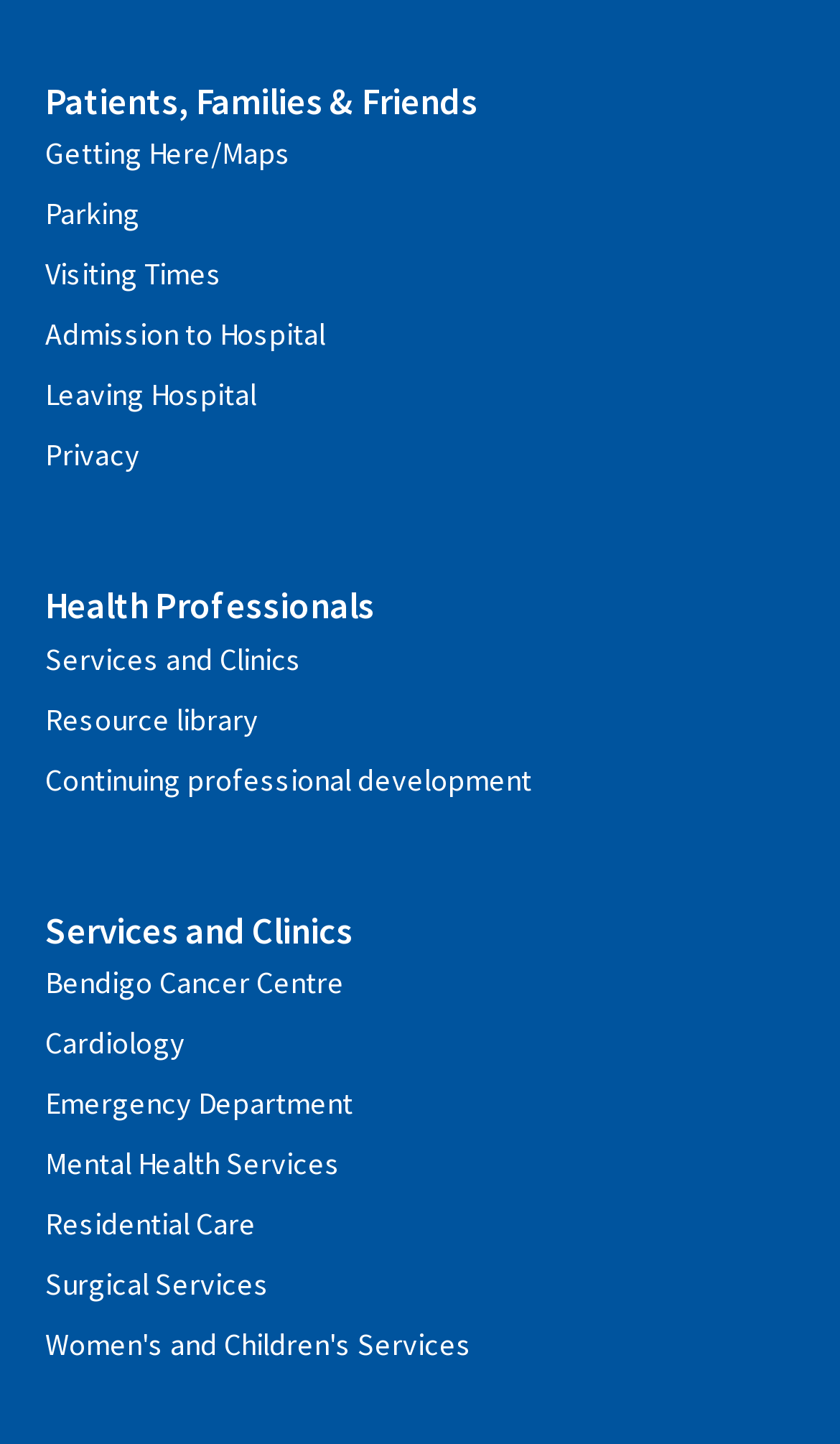Identify the bounding box coordinates for the region to click in order to carry out this instruction: "View information for patients, families, and friends". Provide the coordinates using four float numbers between 0 and 1, formatted as [left, top, right, bottom].

[0.054, 0.052, 0.946, 0.089]